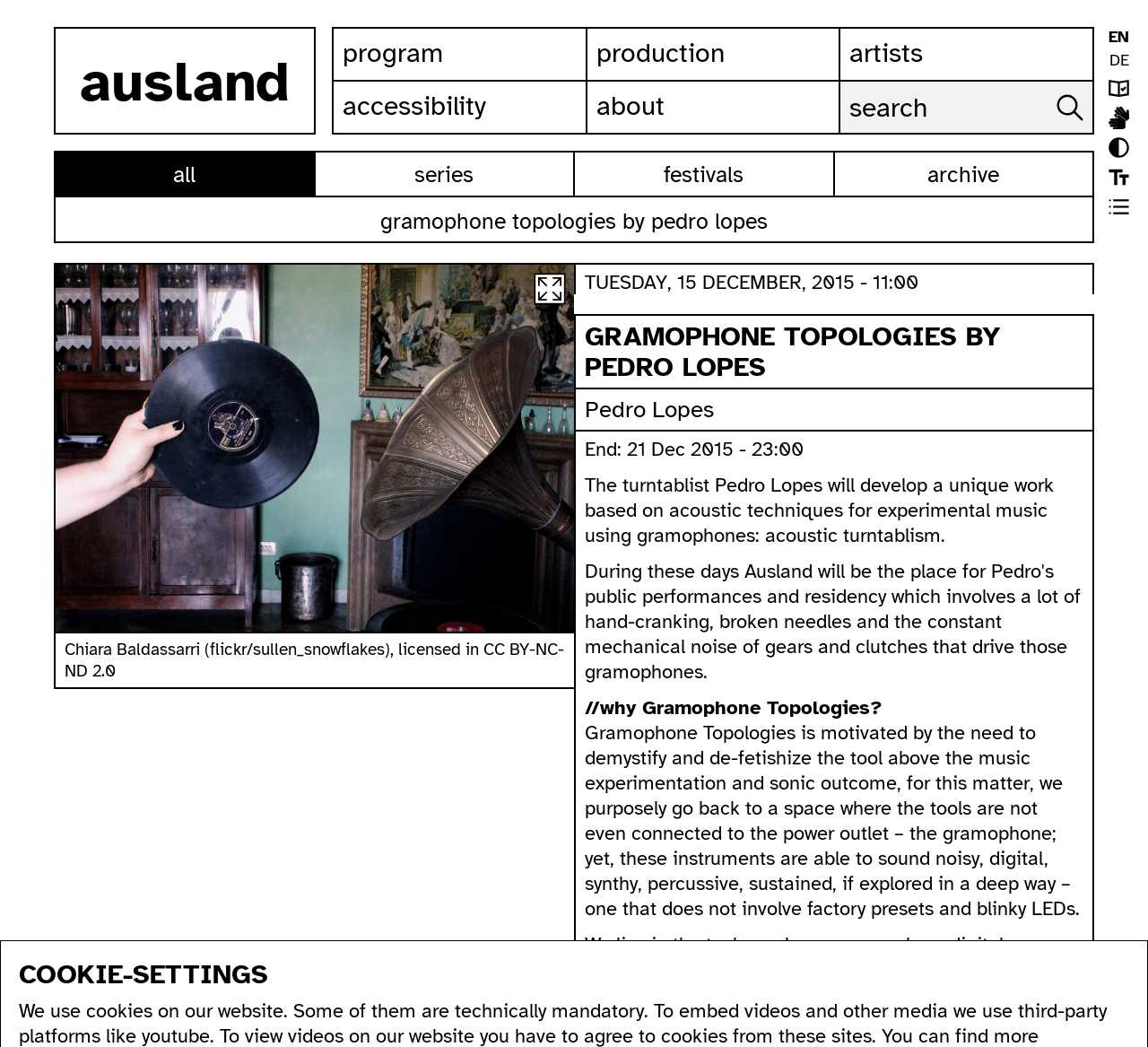Utilize the details in the image to thoroughly answer the following question: What is the purpose of Gramophone Topologies?

The answer can be found in the StaticText element '//why Gramophone Topologies?' and the following paragraph which explains the motivation behind Gramophone Topologies, stating that it is to demystify and de-fetishize the tool above the music experimentation and sonic outcome.